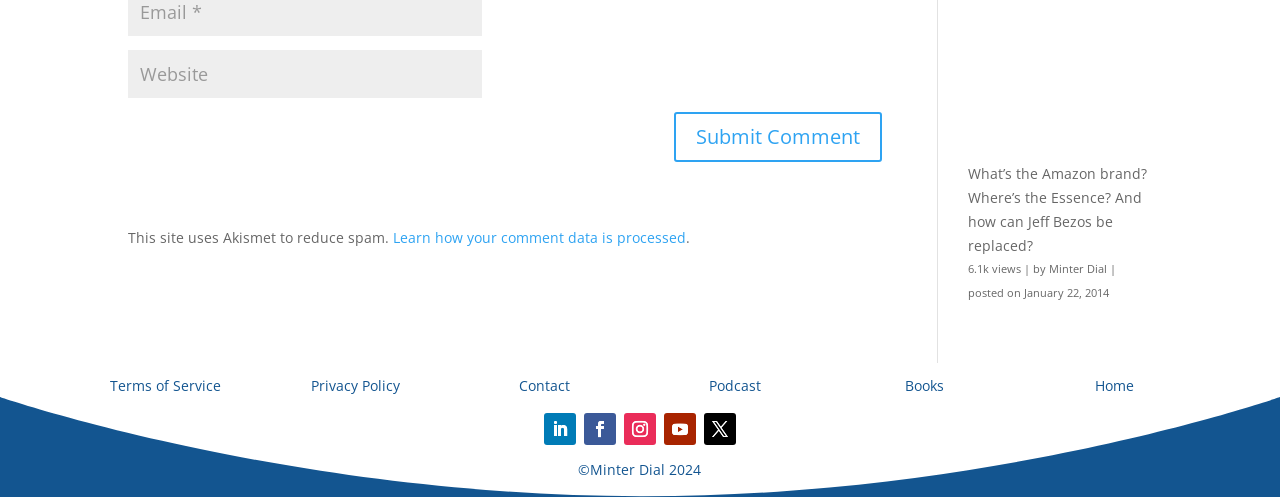Specify the bounding box coordinates of the area to click in order to follow the given instruction: "Read the article."

[0.756, 0.33, 0.896, 0.512]